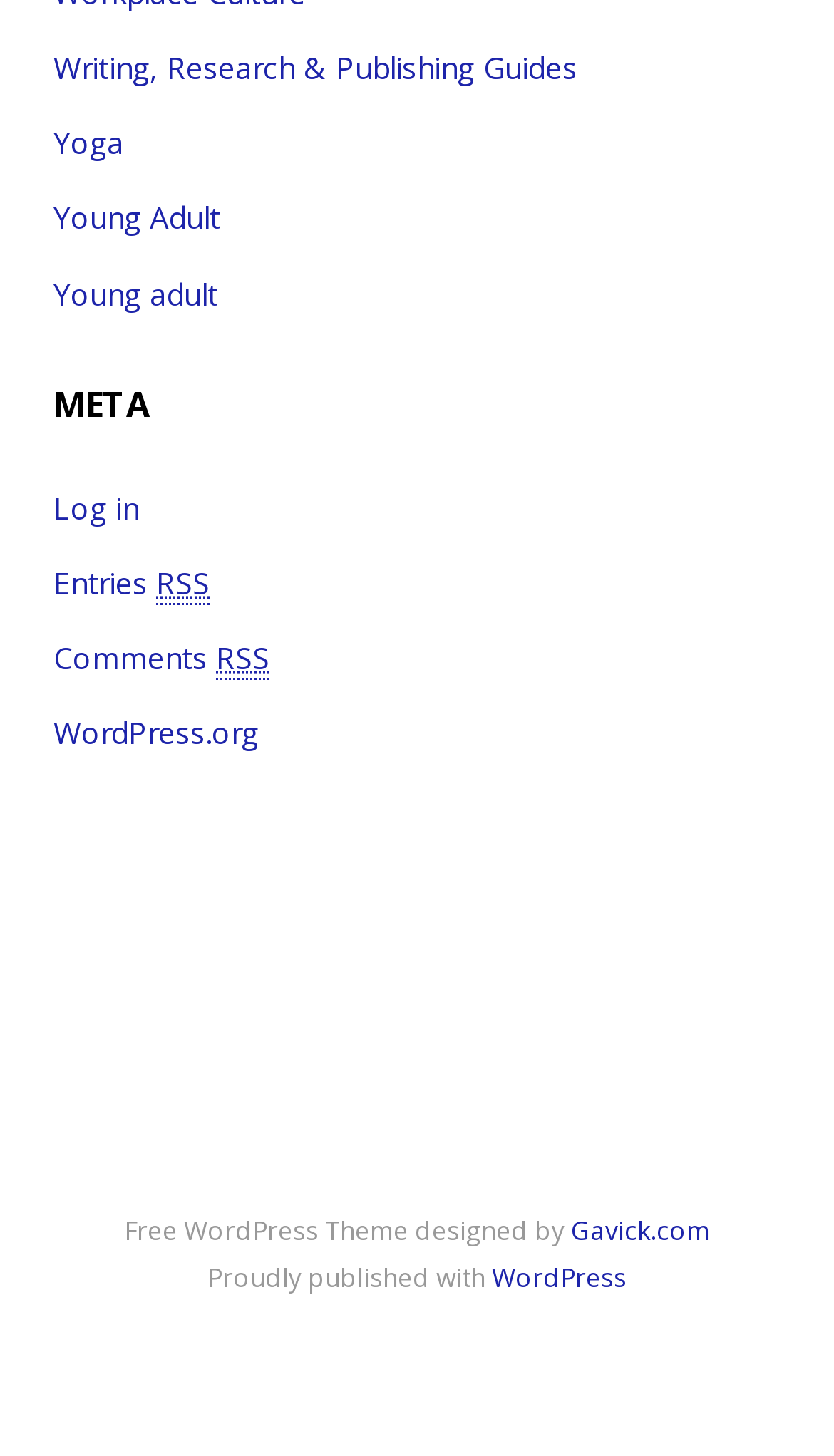Please respond to the question with a concise word or phrase:
What is the name of the website that designed the WordPress theme?

Gavick.com